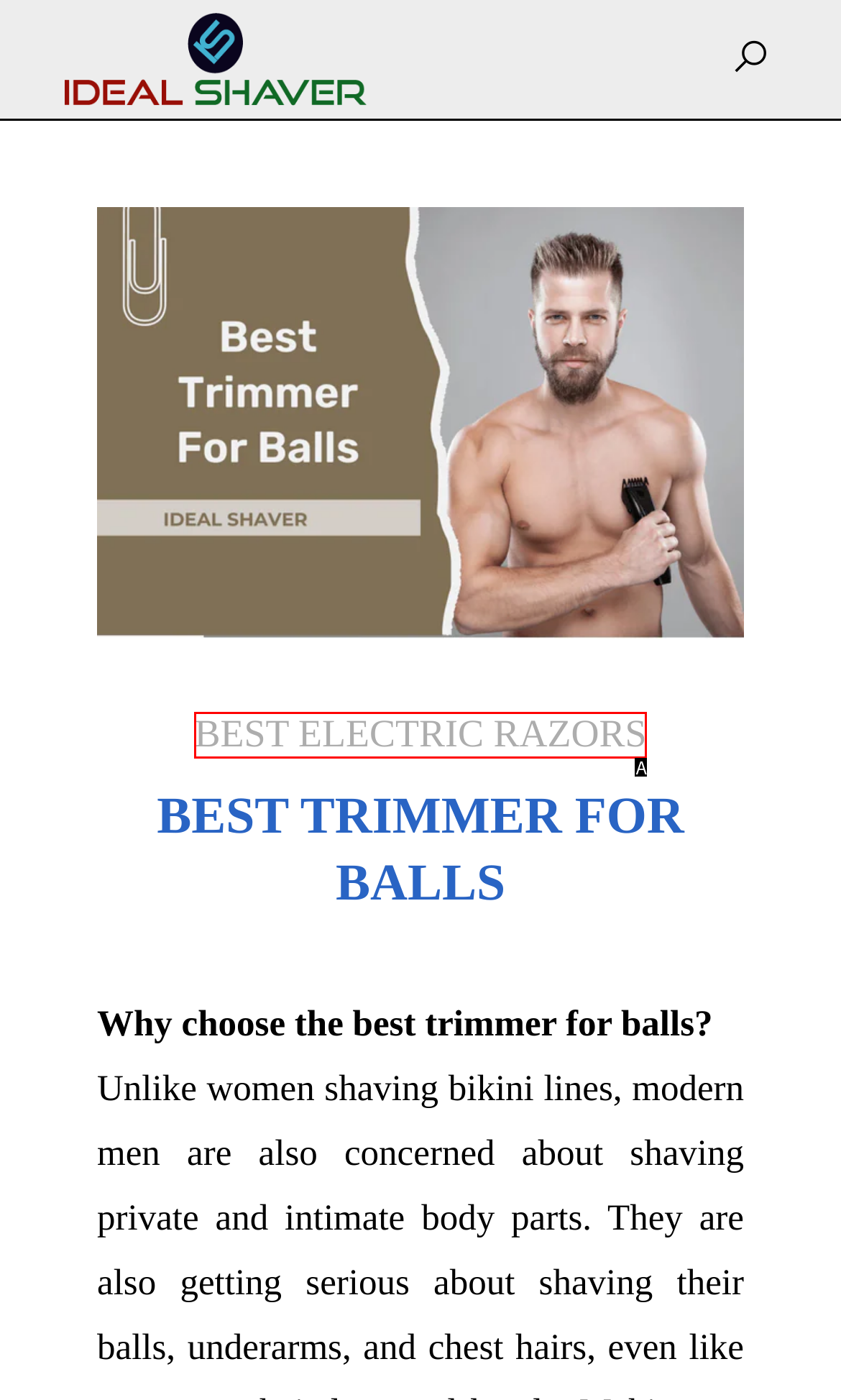Tell me which one HTML element best matches the description: BEST ELECTRIC RAZORS Answer with the option's letter from the given choices directly.

A